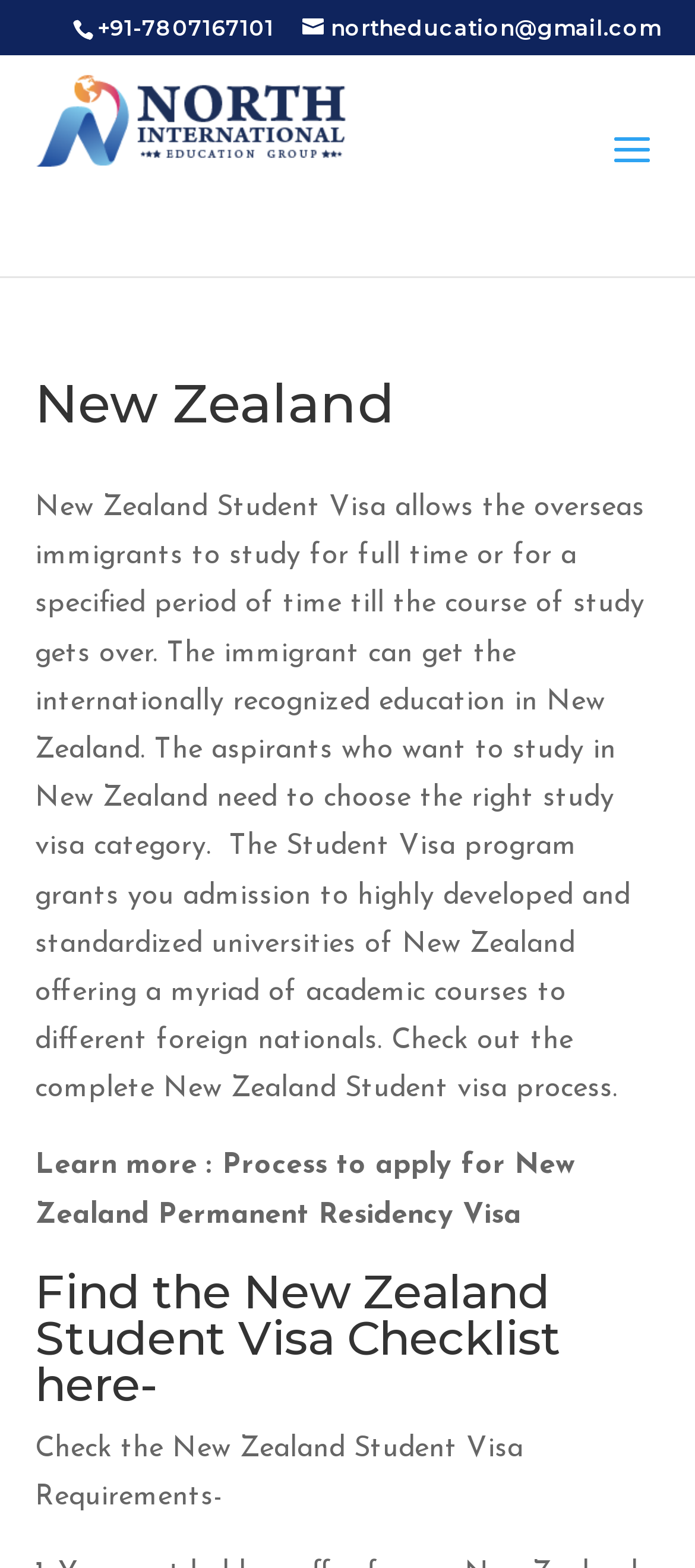What is the email address on the webpage?
Based on the visual details in the image, please answer the question thoroughly.

The email address can be found on the top of the webpage, it is a link element with the bounding box coordinates [0.435, 0.009, 0.95, 0.026].